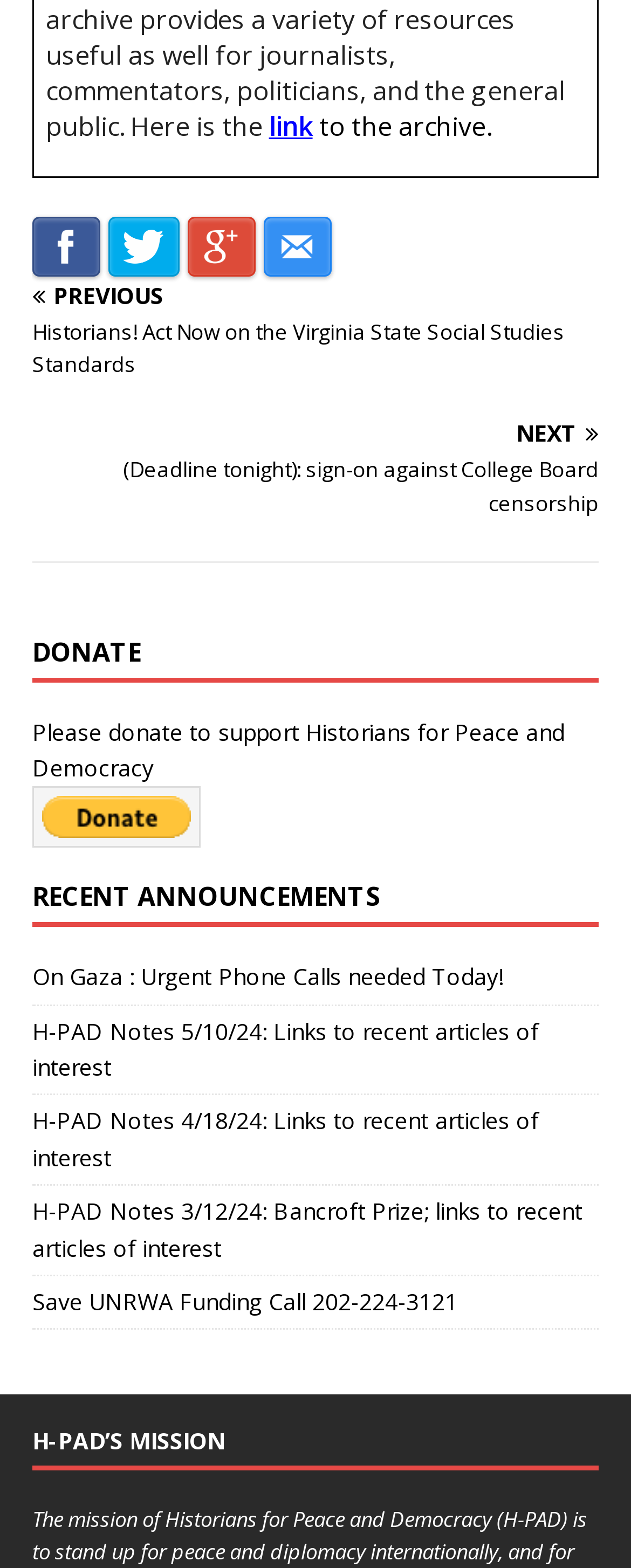Please locate the bounding box coordinates of the element's region that needs to be clicked to follow the instruction: "Read recent announcements". The bounding box coordinates should be provided as four float numbers between 0 and 1, i.e., [left, top, right, bottom].

[0.051, 0.562, 0.949, 0.591]